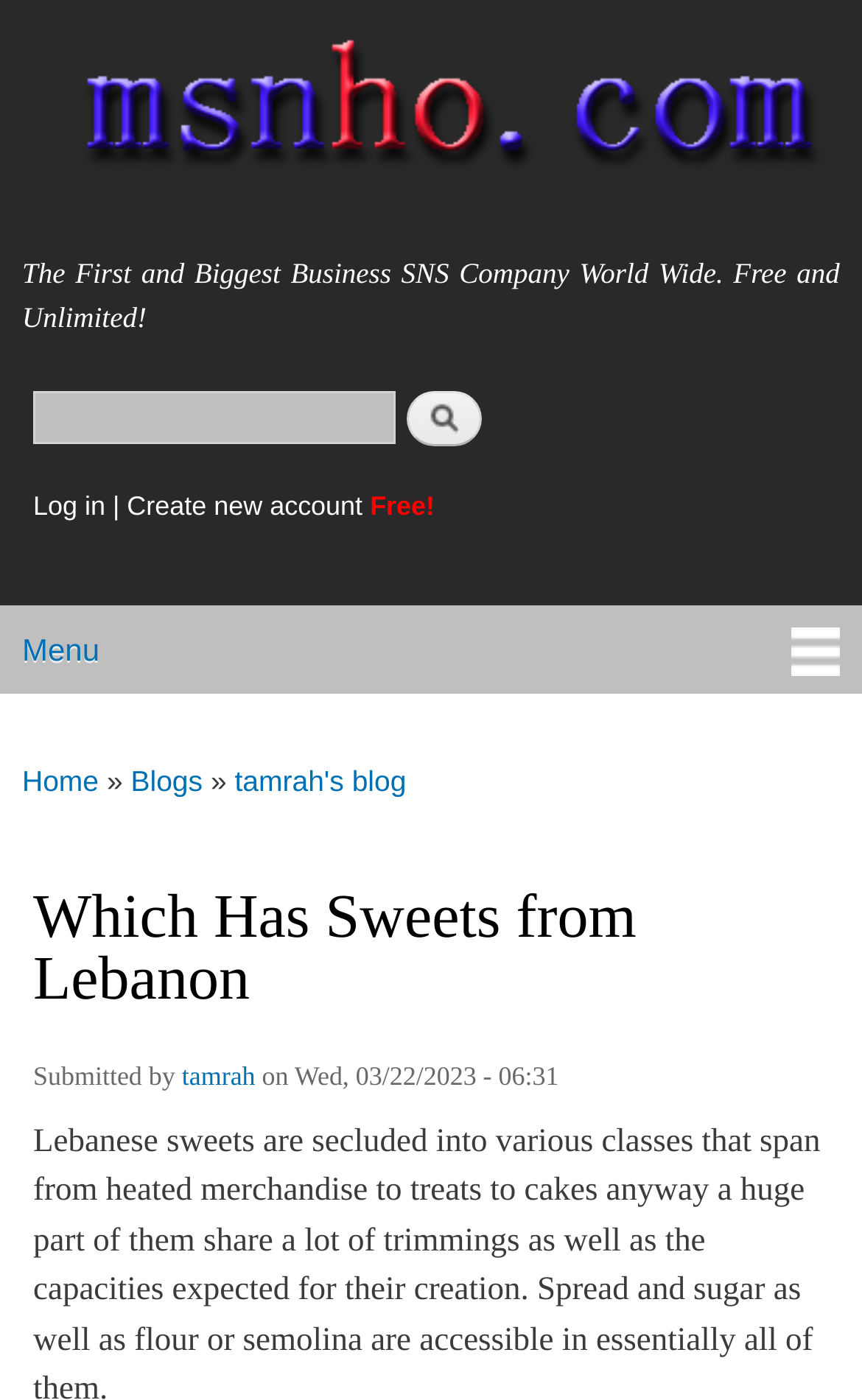What is the name of the blog?
Using the image, answer in one word or phrase.

tamrah's blog